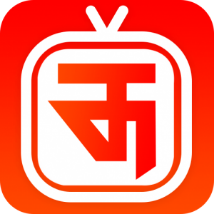Can you give a detailed response to the following question using the information from the image? What is the shape of the icon inside the logo?

The logo encloses a simplified television set icon, which is a stylized representation of a TV, symbolizing the platform's focus on television shows and live channels.